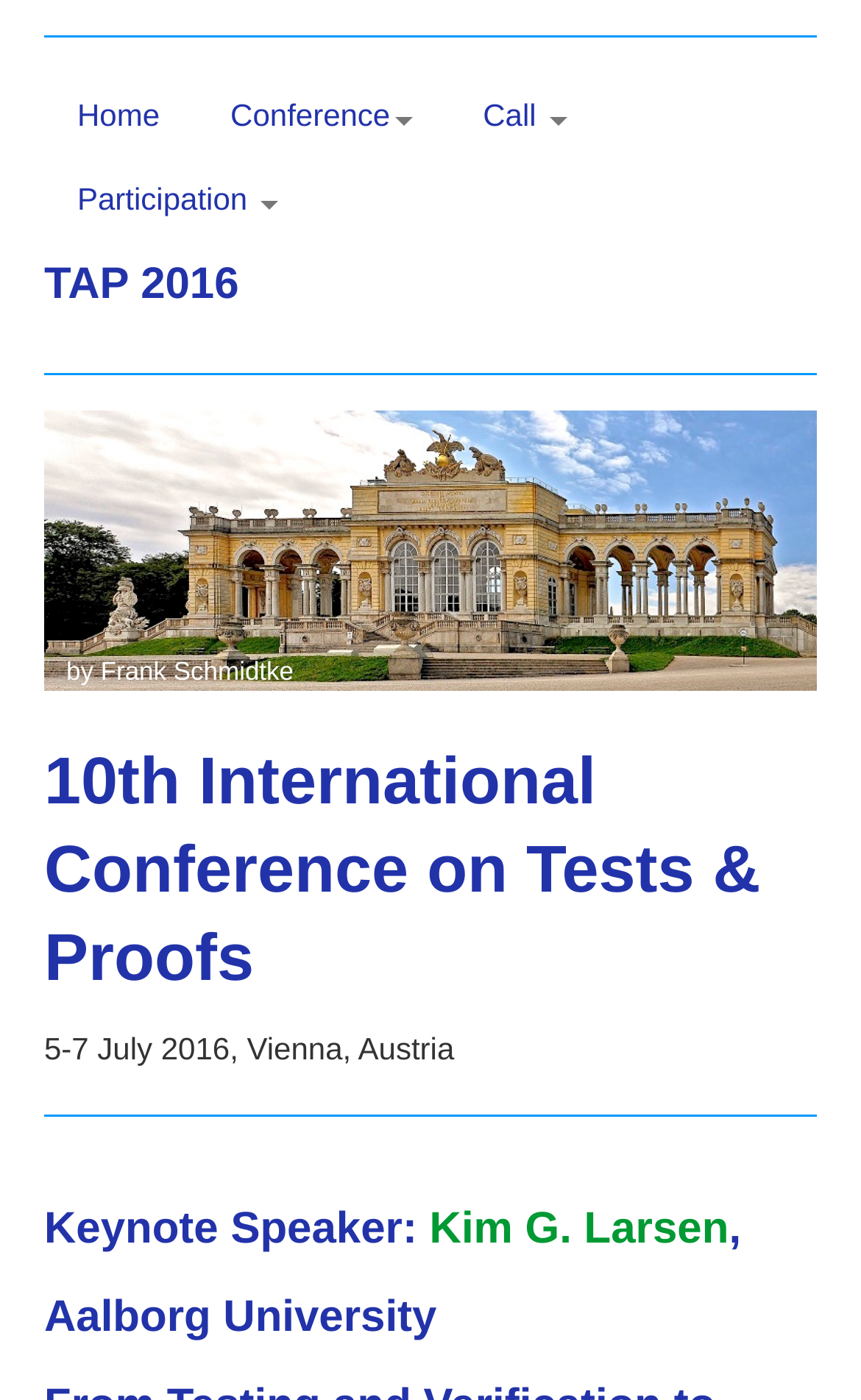Please find and generate the text of the main header of the webpage.

10th International Conference on Tests & Proofs